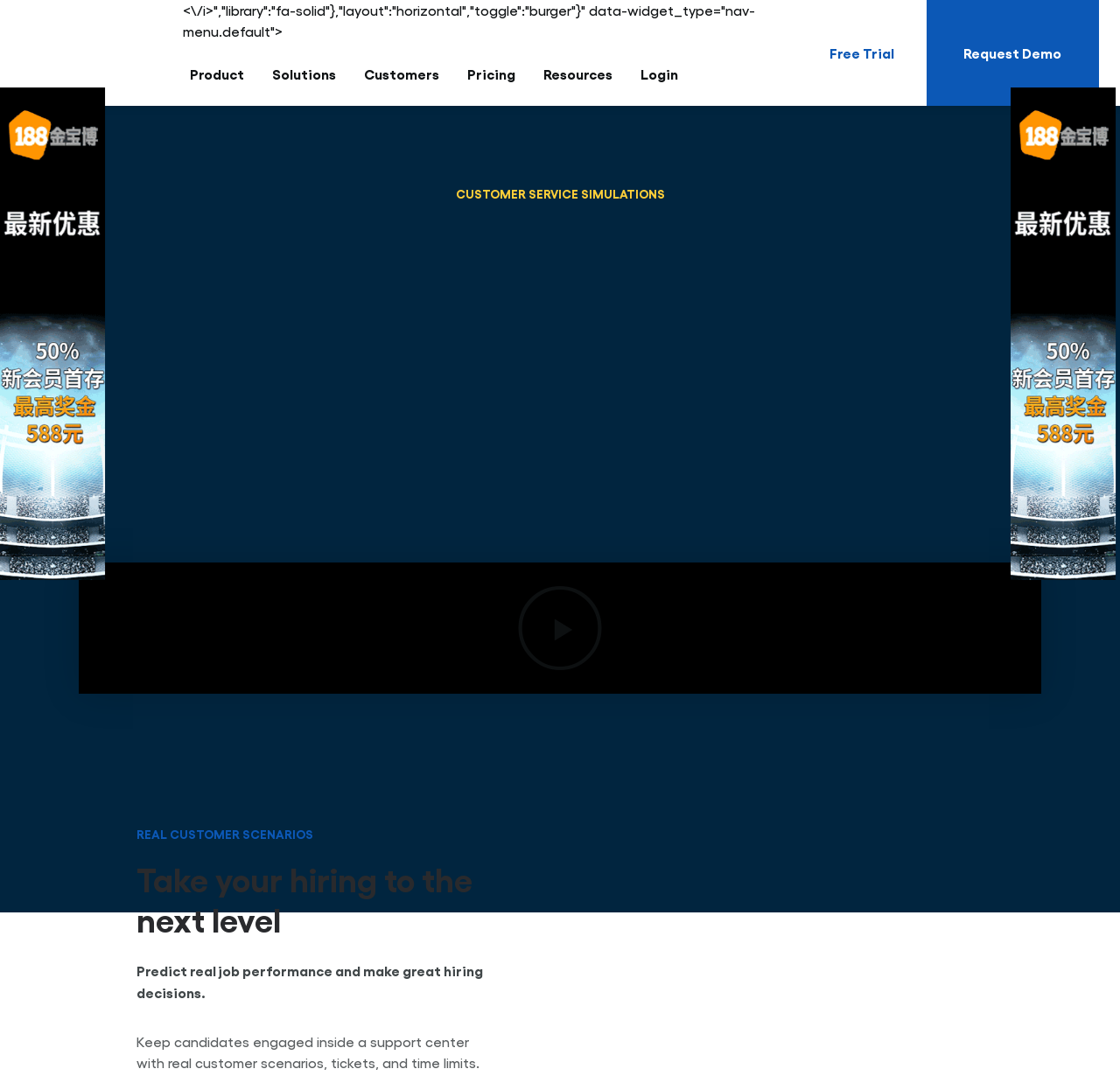Locate the bounding box coordinates of the clickable area to execute the instruction: "Play the video". Provide the coordinates as four float numbers between 0 and 1, represented as [left, top, right, bottom].

[0.461, 0.543, 0.539, 0.624]